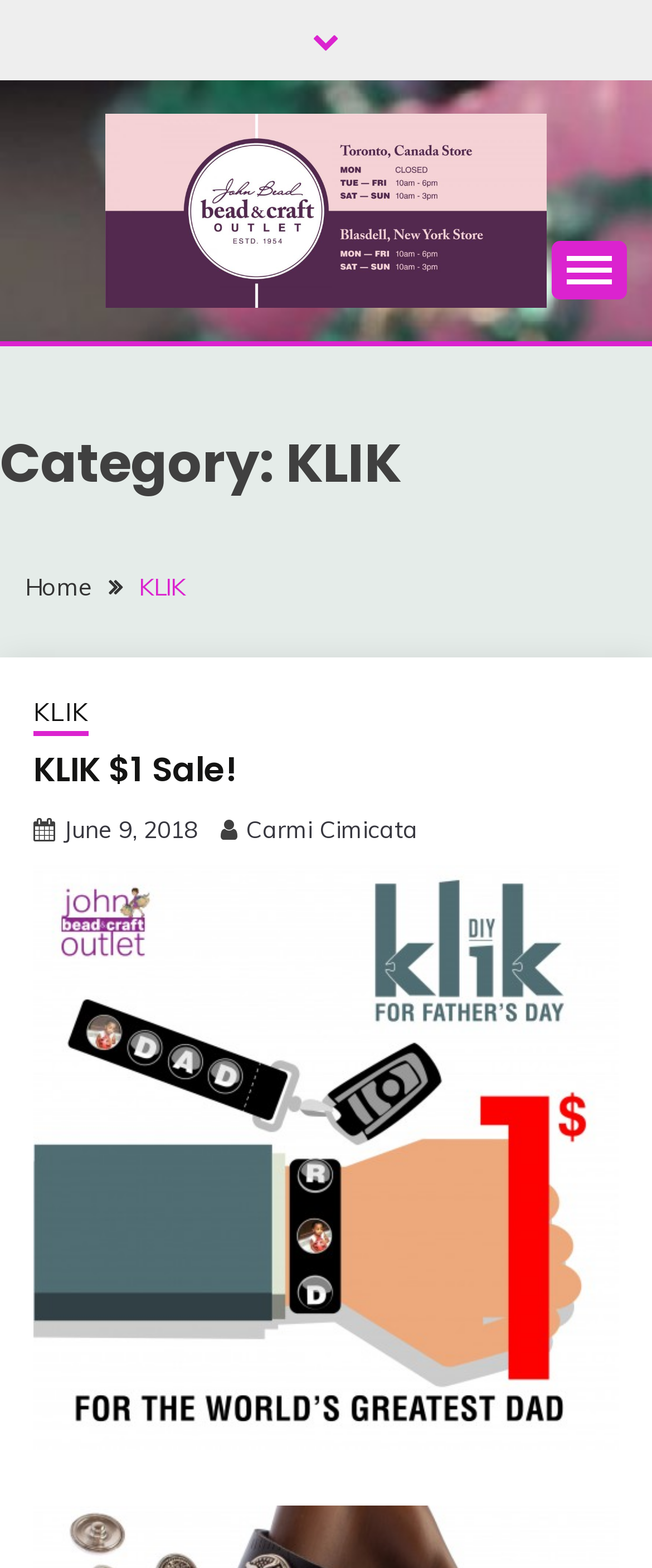Kindly provide the bounding box coordinates of the section you need to click on to fulfill the given instruction: "View the Home page".

[0.038, 0.365, 0.141, 0.384]